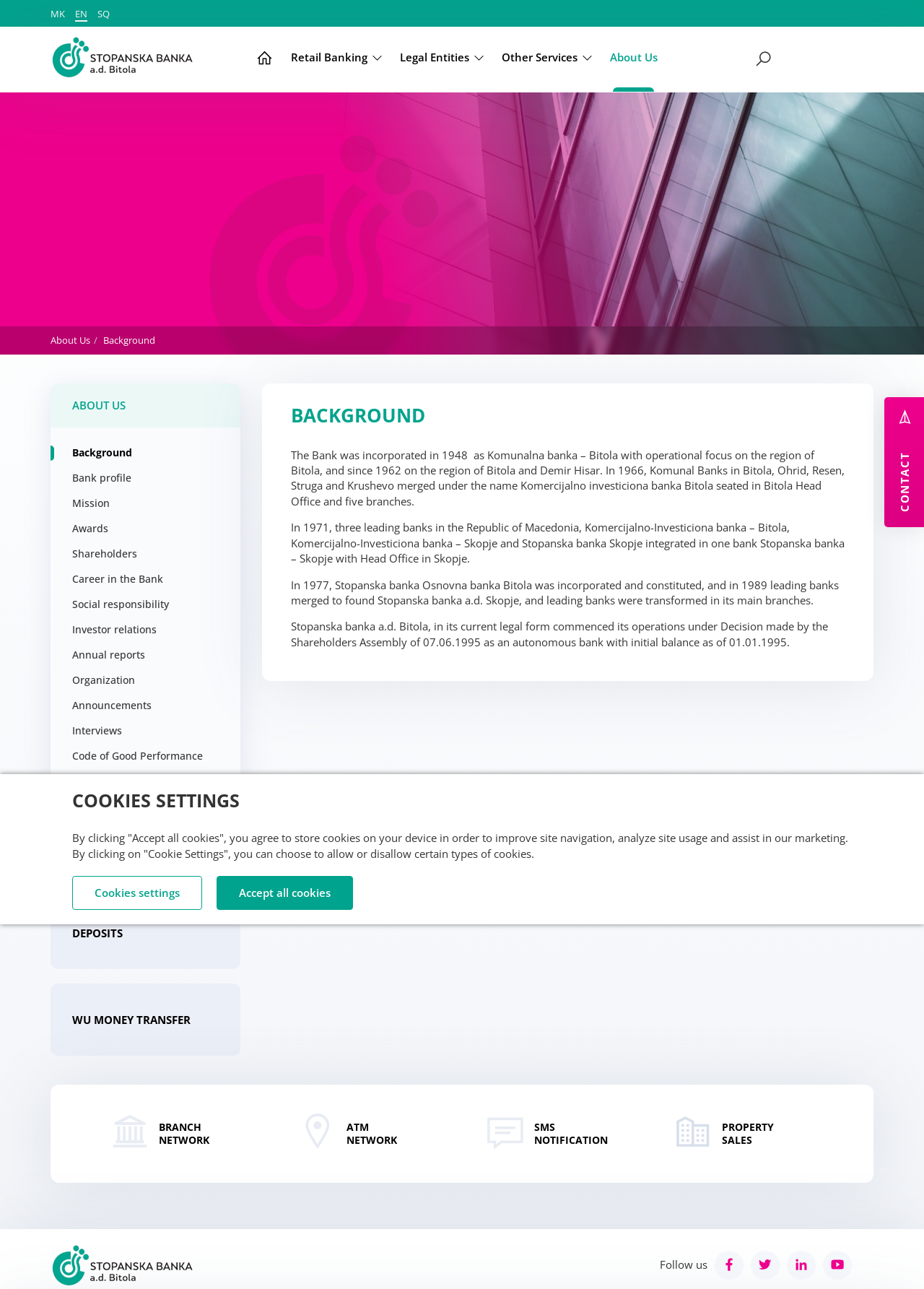Provide the bounding box coordinates of the area you need to click to execute the following instruction: "Search for something".

[0.055, 0.083, 0.945, 0.107]